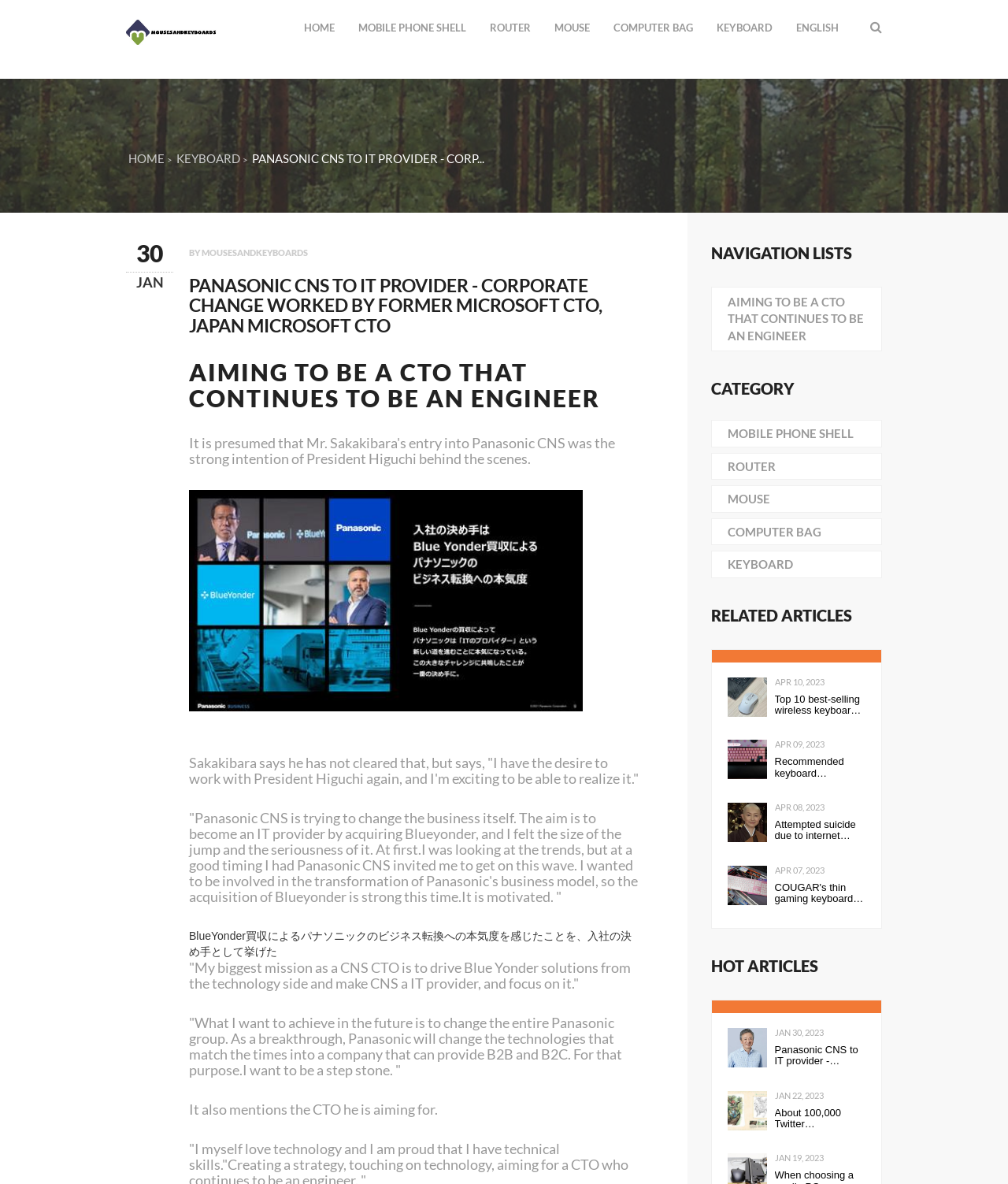Who is the person mentioned in the article? From the image, respond with a single word or brief phrase.

Sakakibara